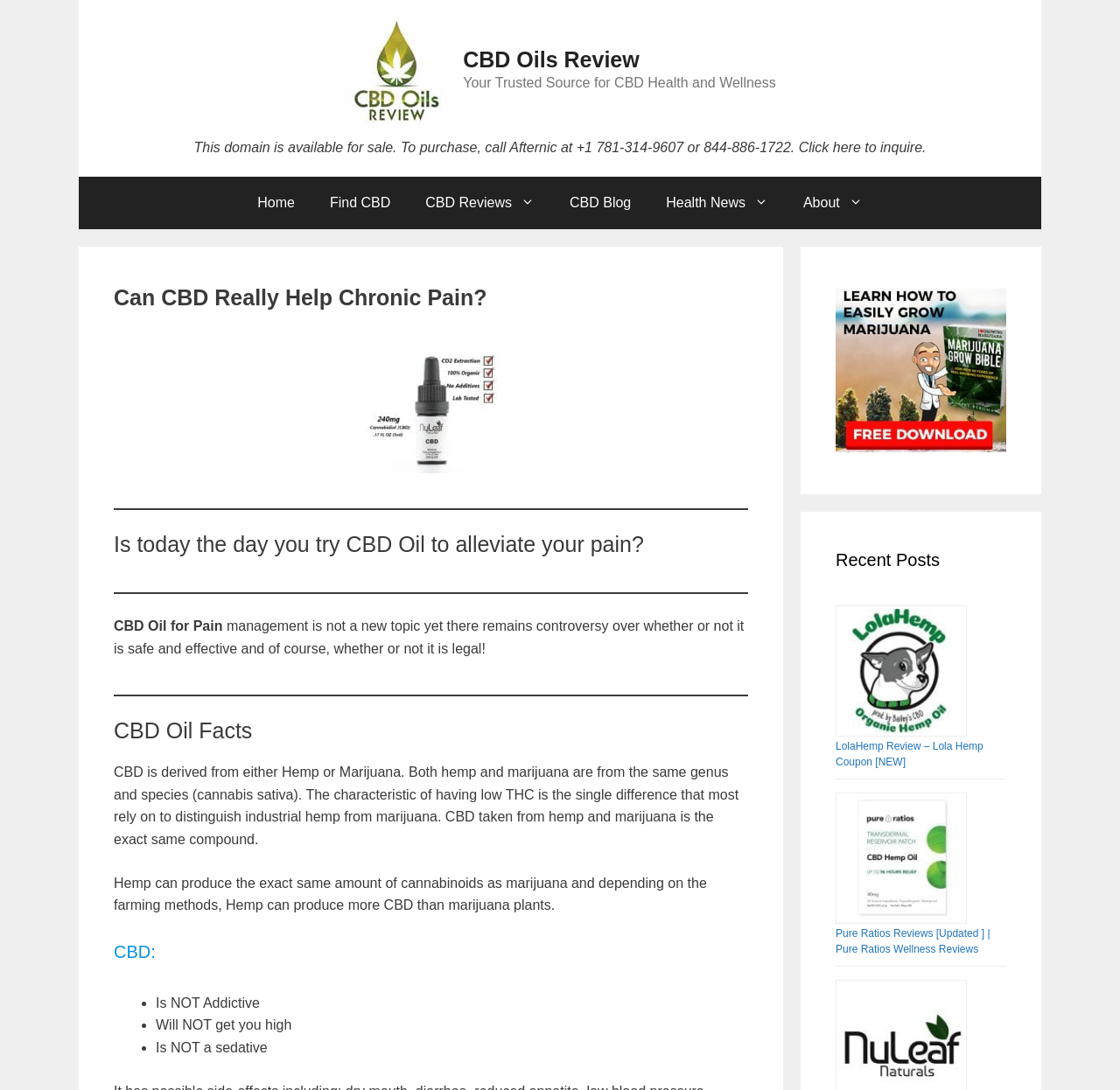Generate the text content of the main heading of the webpage.

Can CBD Really Help Chronic Pain?